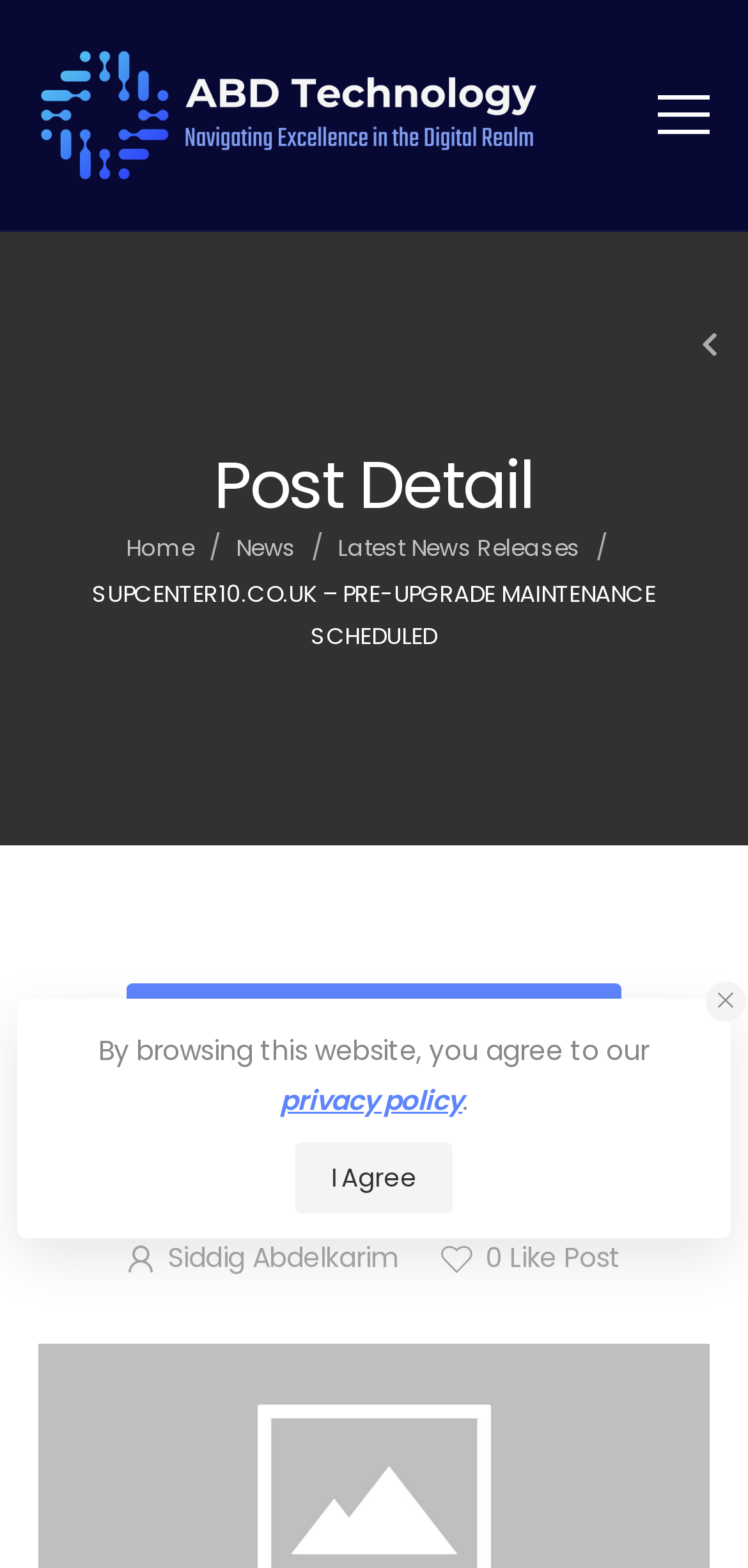Identify the bounding box coordinates of the section that should be clicked to achieve the task described: "Go to Home page".

[0.168, 0.339, 0.259, 0.36]